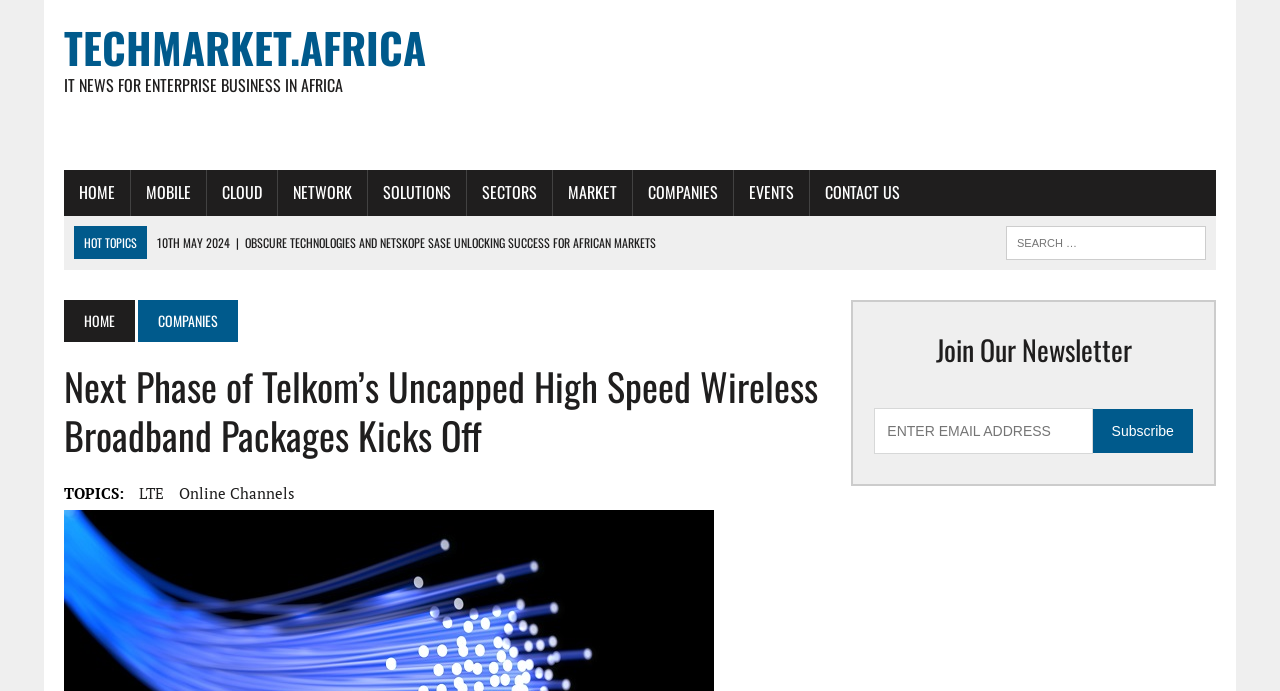Utilize the details in the image to thoroughly answer the following question: What is the purpose of the 'Join Our Newsletter' section?

The 'Join Our Newsletter' section is located at the bottom of the webpage, and it allows users to subscribe to the website's newsletter. Users can enter their email address in the text box and click the 'Subscribe' button to receive the newsletter.